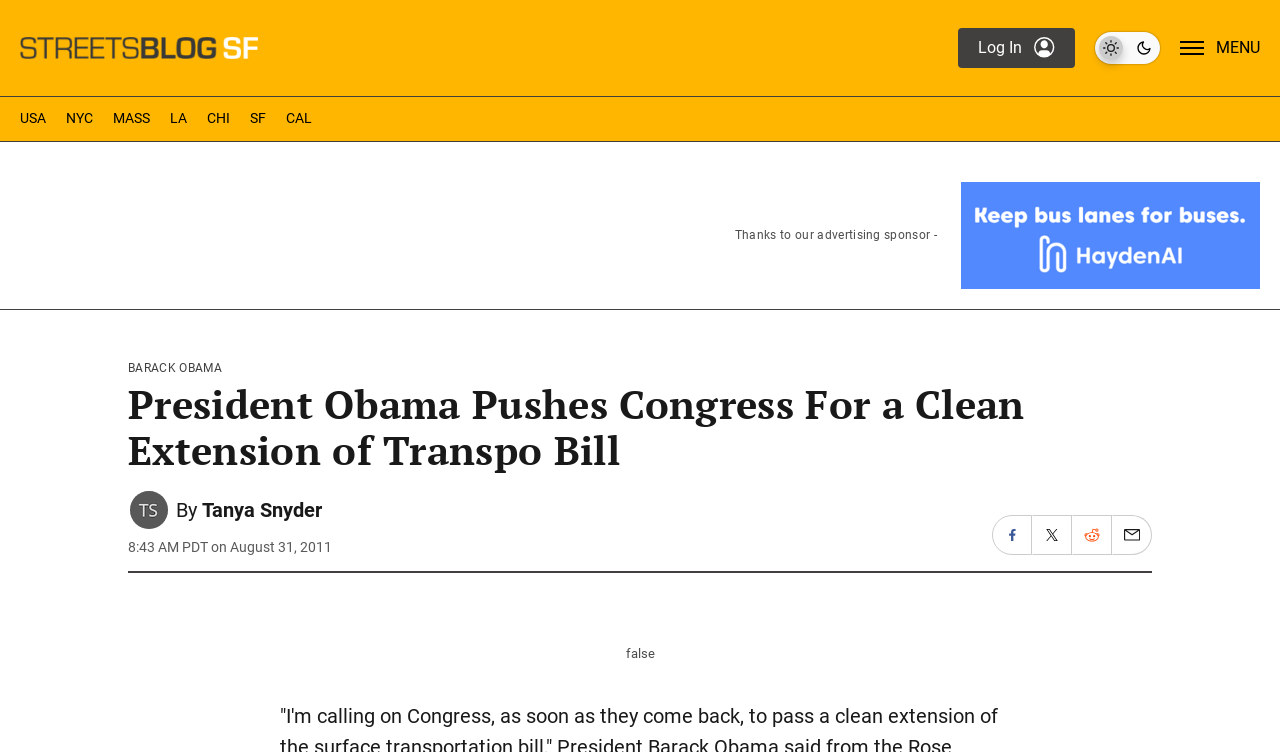Please identify the coordinates of the bounding box for the clickable region that will accomplish this instruction: "Open menu".

[0.922, 0.041, 0.984, 0.087]